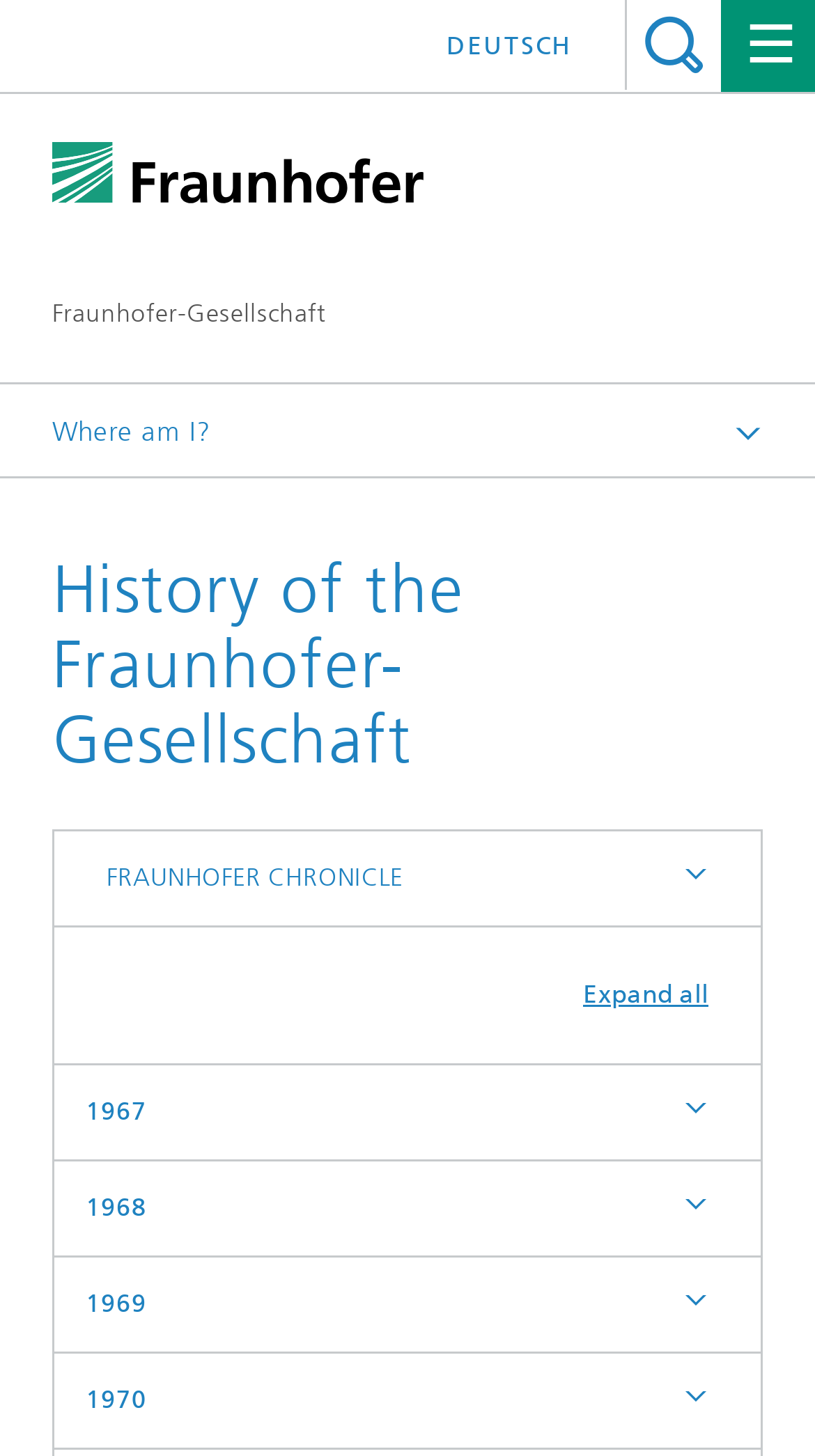Identify the first-level heading on the webpage and generate its text content.

History of the Fraunhofer-Gesellschaft